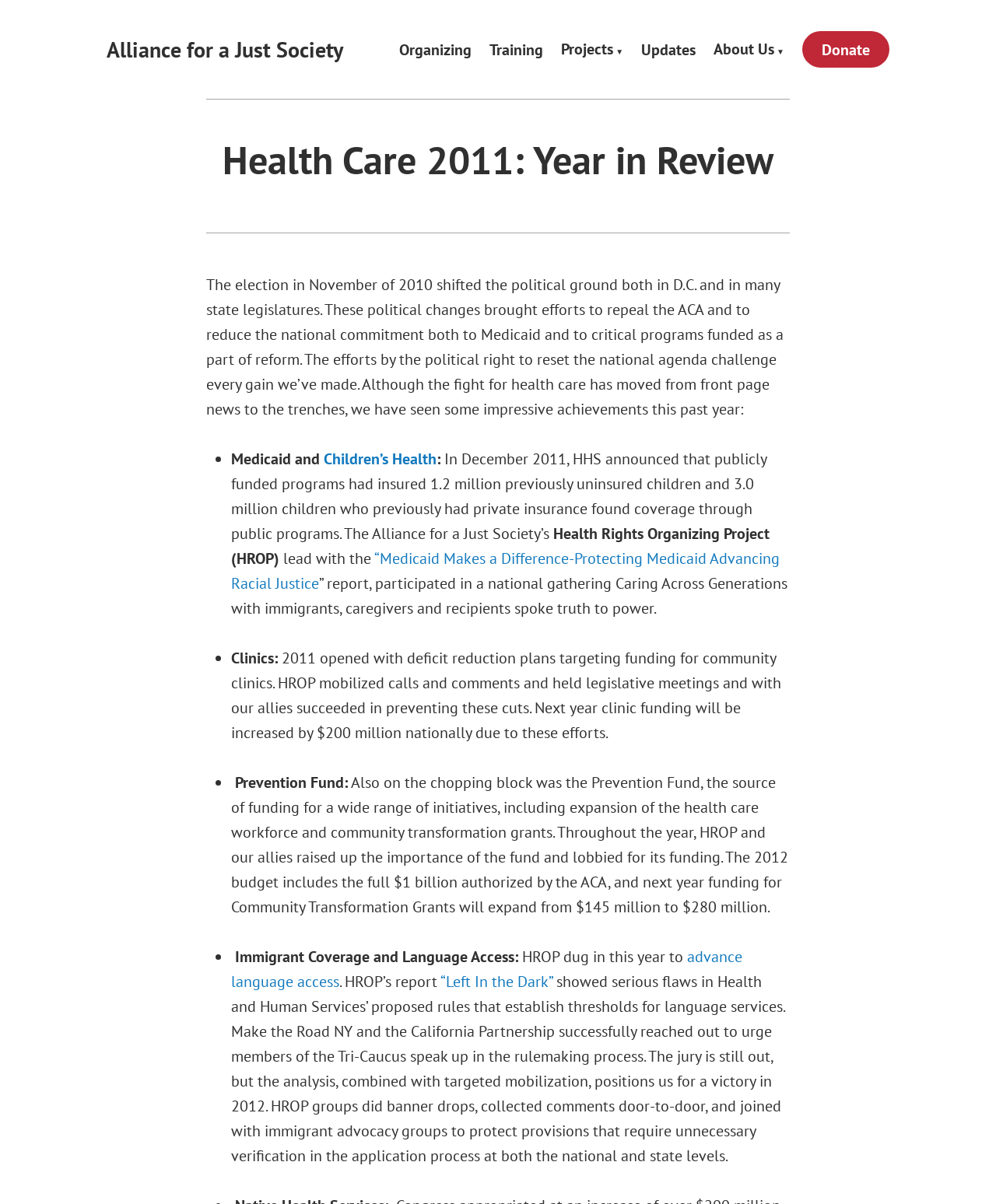Using the format (top-left x, top-left y, bottom-right x, bottom-right y), provide the bounding box coordinates for the described UI element. All values should be floating point numbers between 0 and 1: advance language access

[0.232, 0.786, 0.745, 0.823]